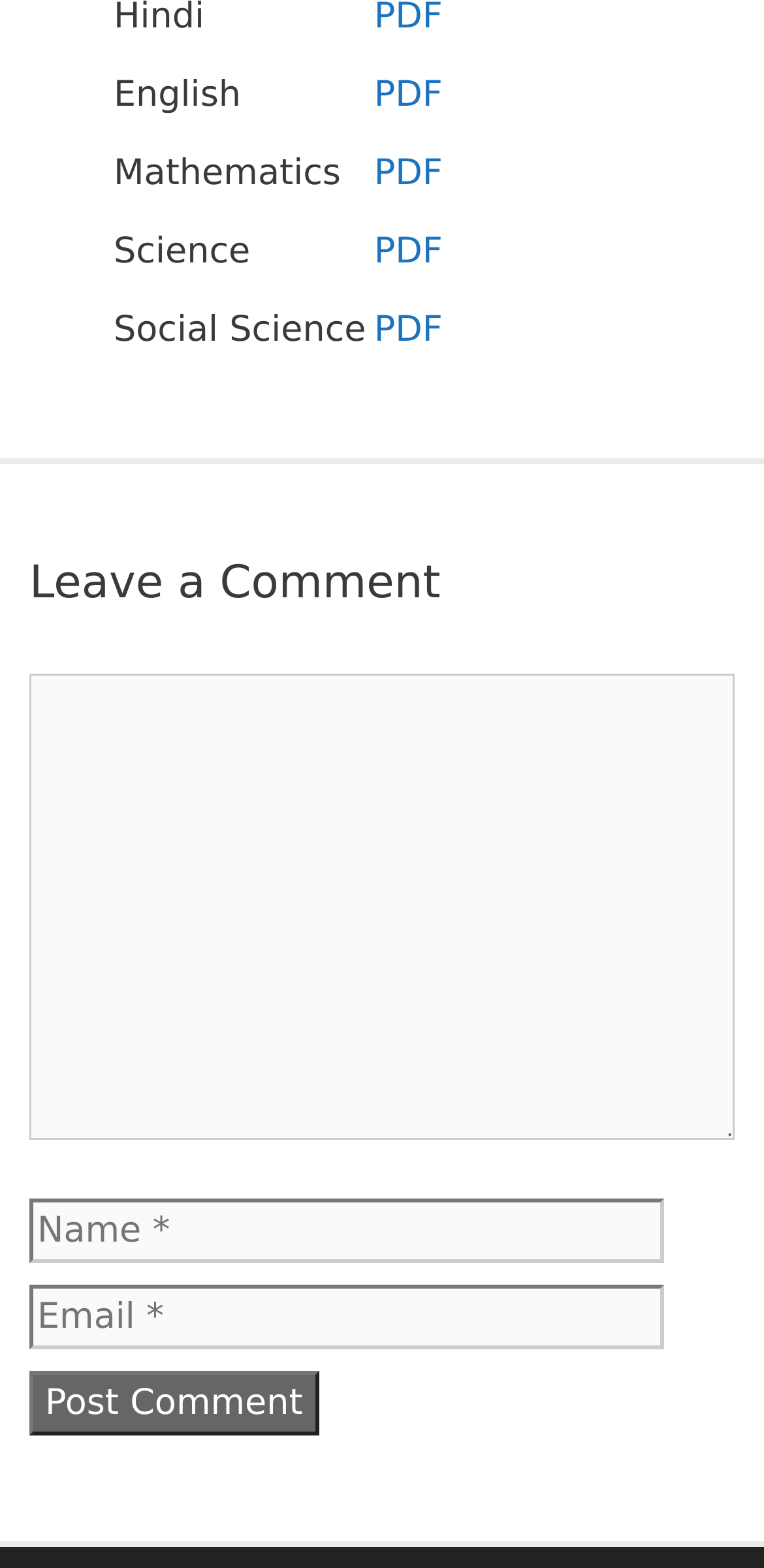Please identify the bounding box coordinates of the region to click in order to complete the given instruction: "post a comment". The coordinates should be four float numbers between 0 and 1, i.e., [left, top, right, bottom].

[0.038, 0.874, 0.417, 0.915]